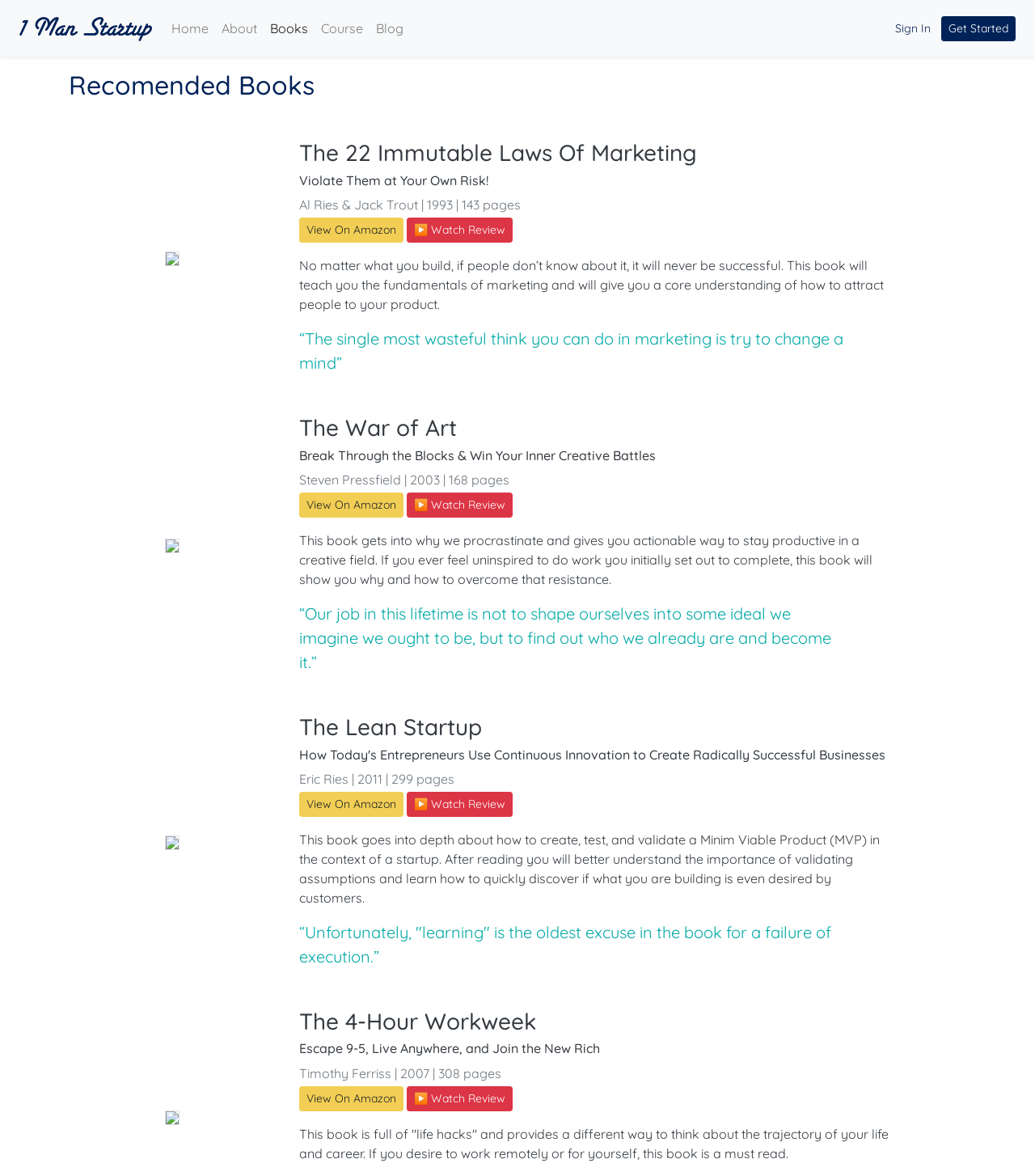Based on the element description: "About", identify the UI element and provide its bounding box coordinates. Use four float numbers between 0 and 1, [left, top, right, bottom].

[0.207, 0.01, 0.254, 0.038]